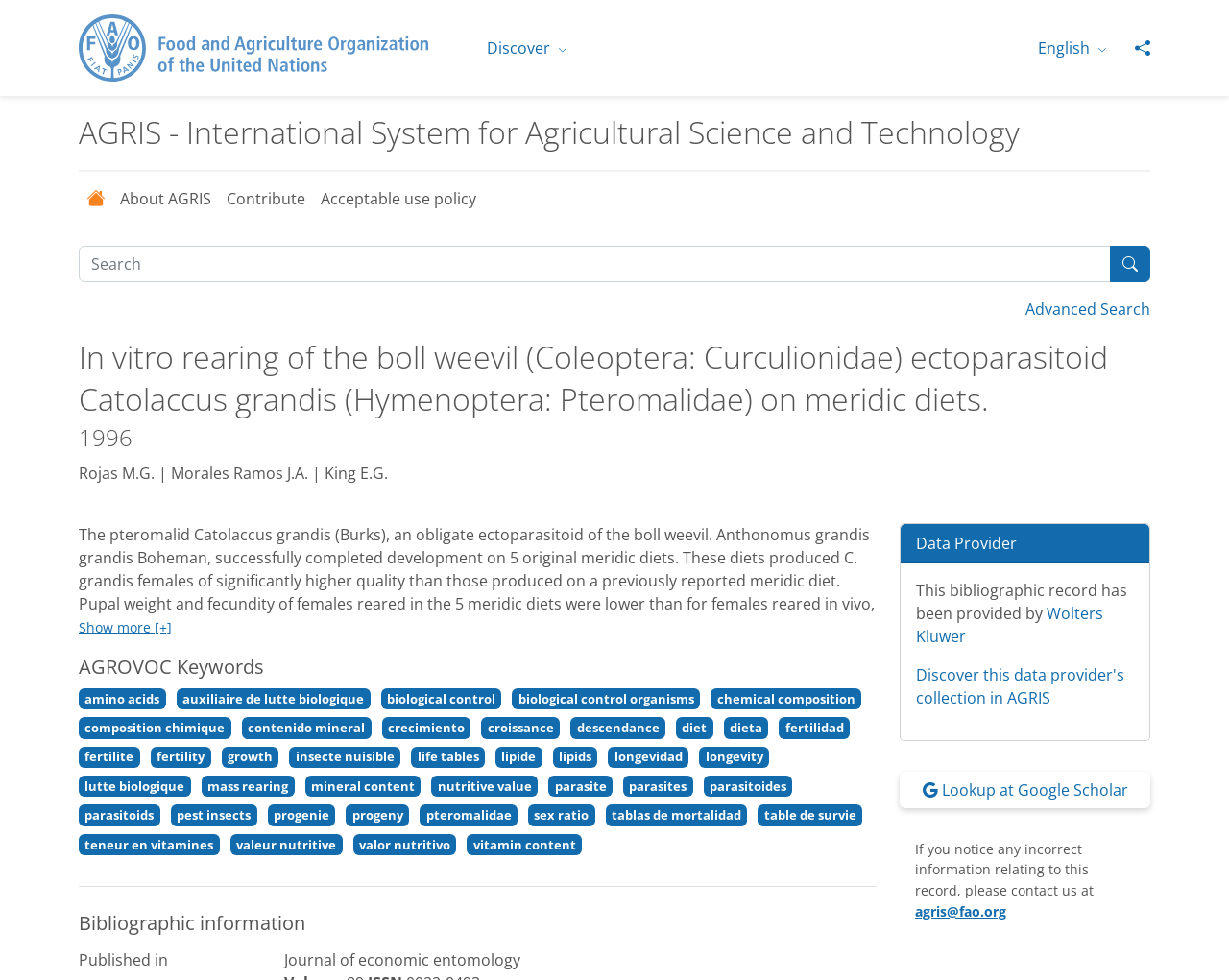What is the year of publication?
Based on the image, provide your answer in one word or phrase.

1996